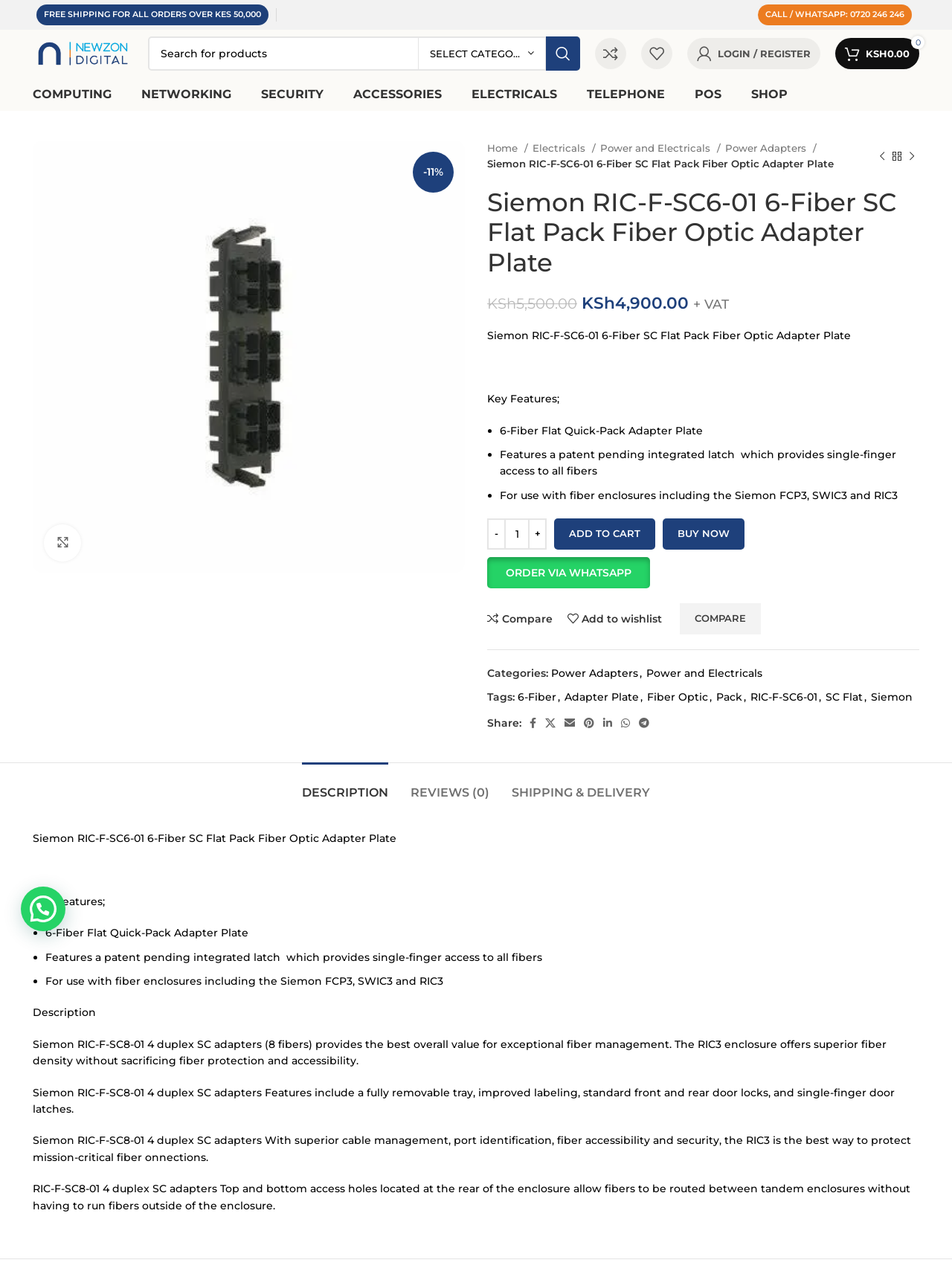Provide the bounding box coordinates of the section that needs to be clicked to accomplish the following instruction: "Click to enlarge the product image."

[0.046, 0.409, 0.085, 0.438]